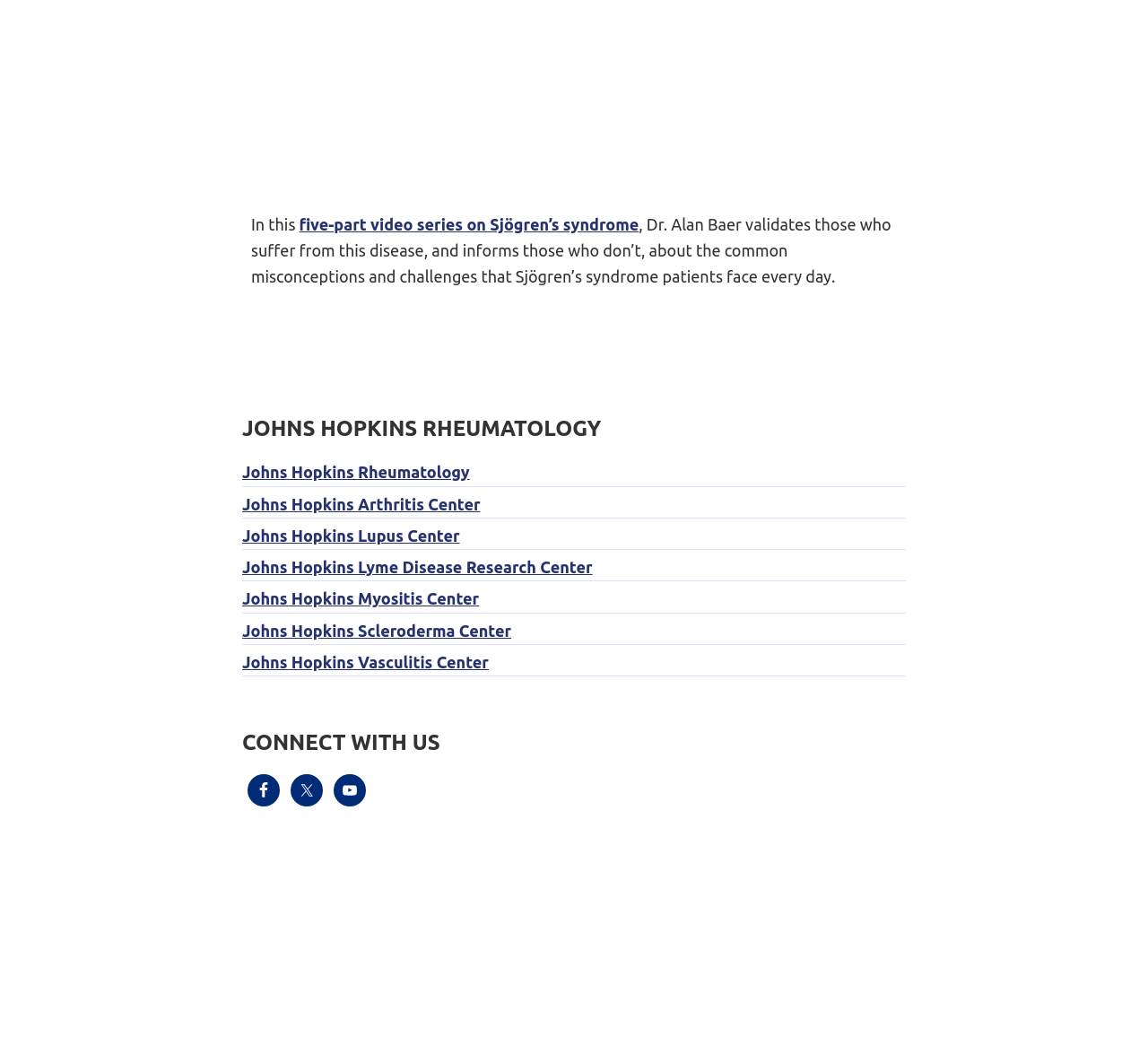What is the name of the center mentioned in the second link?
Answer the question with a single word or phrase by looking at the picture.

Johns Hopkins Arthritis Center